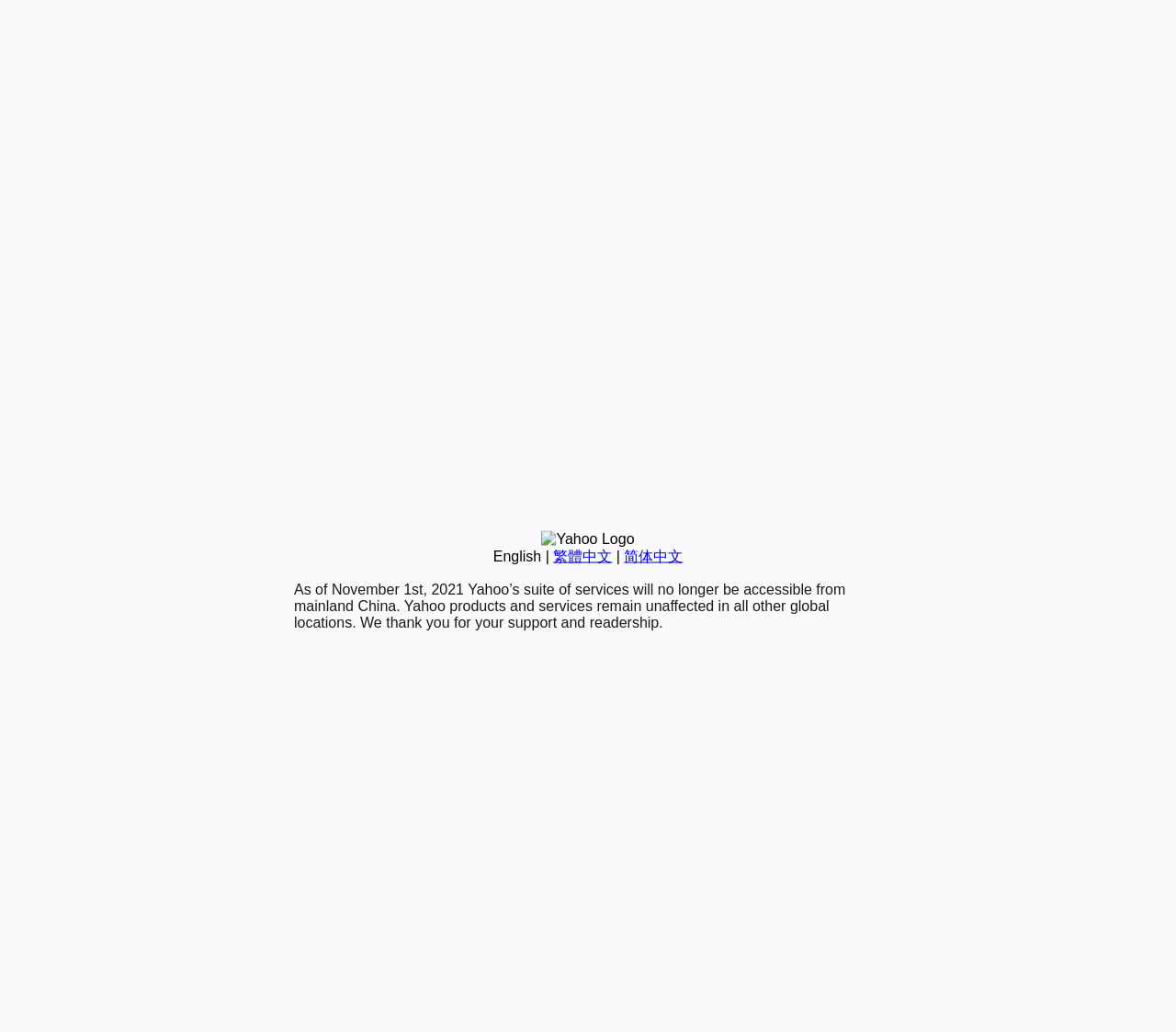Determine the bounding box of the UI element mentioned here: "简体中文". The coordinates must be in the format [left, top, right, bottom] with values ranging from 0 to 1.

[0.531, 0.531, 0.581, 0.546]